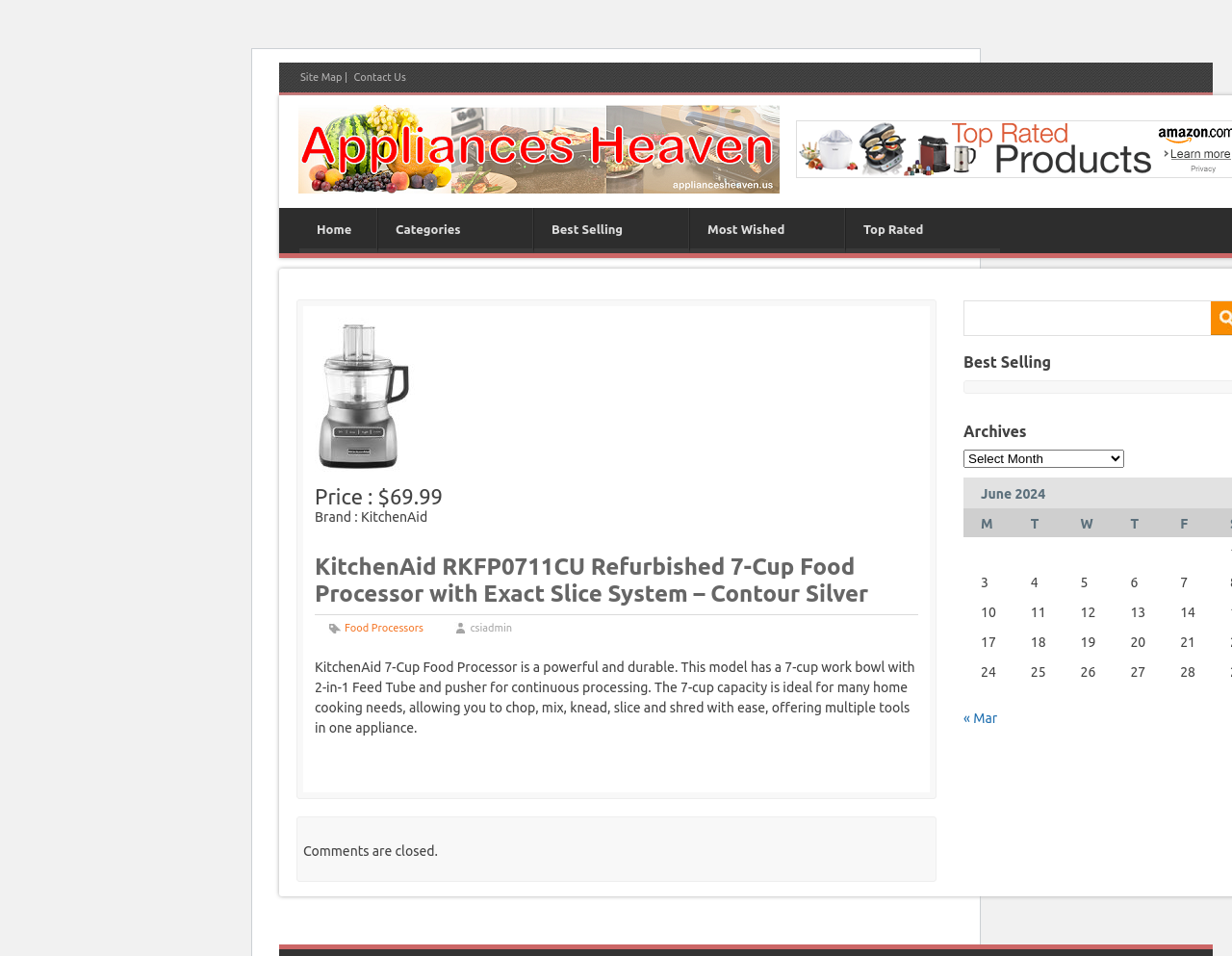What is the color of the food processor?
Please give a detailed answer to the question using the information shown in the image.

I found the answer by looking at the heading element that describes the food processor, which mentions 'Contour Silver' as the color.